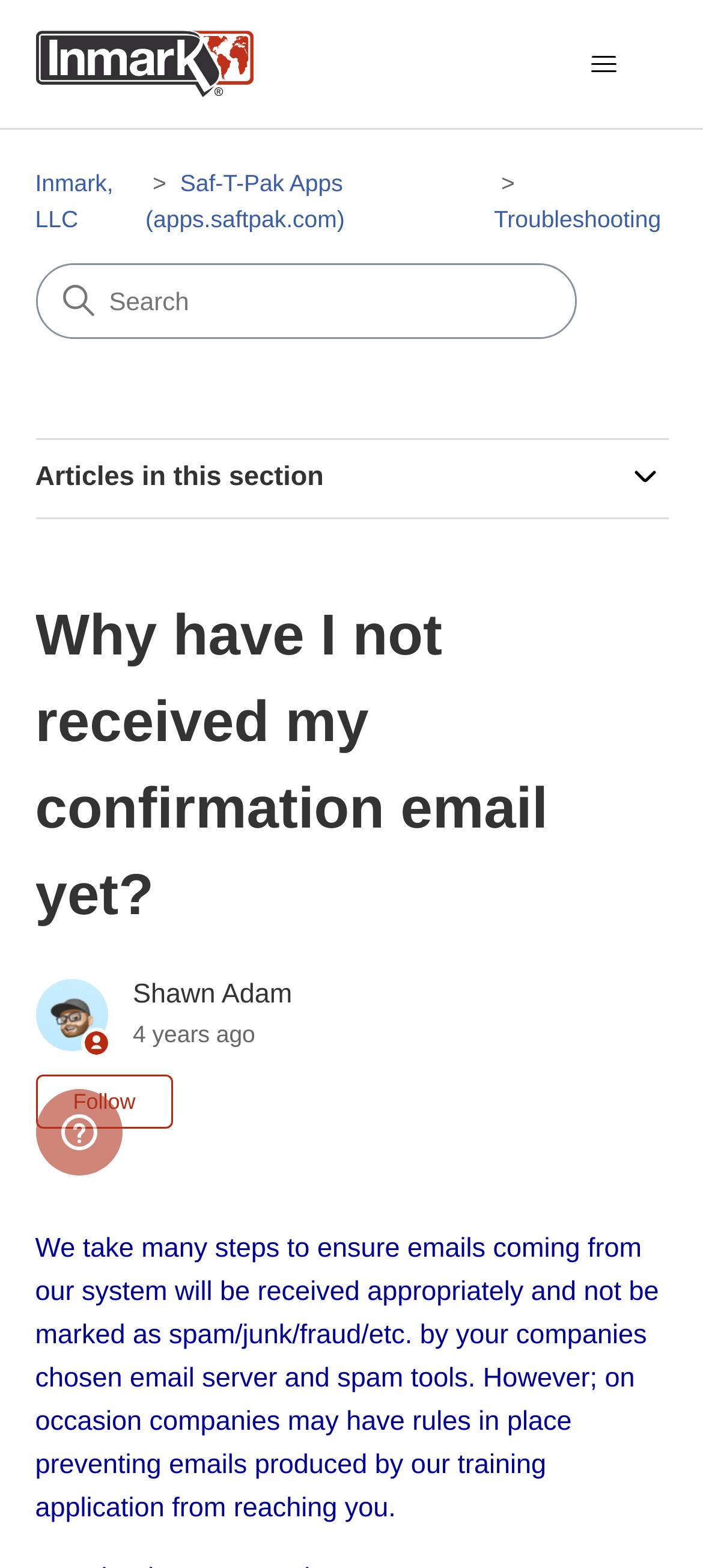Specify the bounding box coordinates of the element's region that should be clicked to achieve the following instruction: "Go to Inmark, LLC Help Center home page". The bounding box coordinates consist of four float numbers between 0 and 1, in the format [left, top, right, bottom].

[0.05, 0.02, 0.361, 0.062]